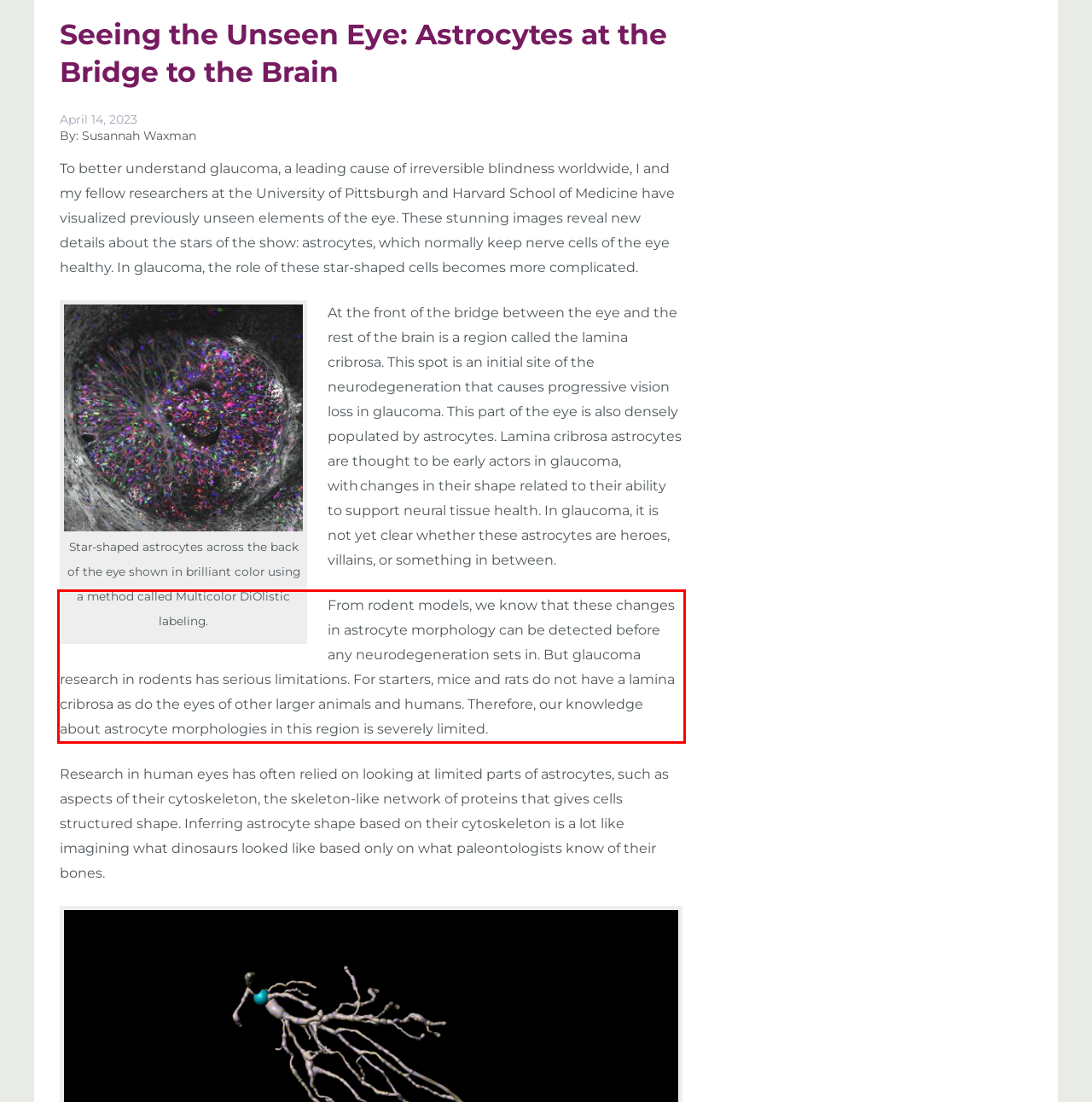You have a screenshot of a webpage with a red bounding box. Identify and extract the text content located inside the red bounding box.

From rodent models, we know that these changes in astrocyte morphology can be detected before any neurodegeneration sets in. But glaucoma research in rodents has serious limitations. For starters, mice and rats do not have a lamina cribrosa as do the eyes of other larger animals and humans. Therefore, our knowledge about astrocyte morphologies in this region is severely limited.